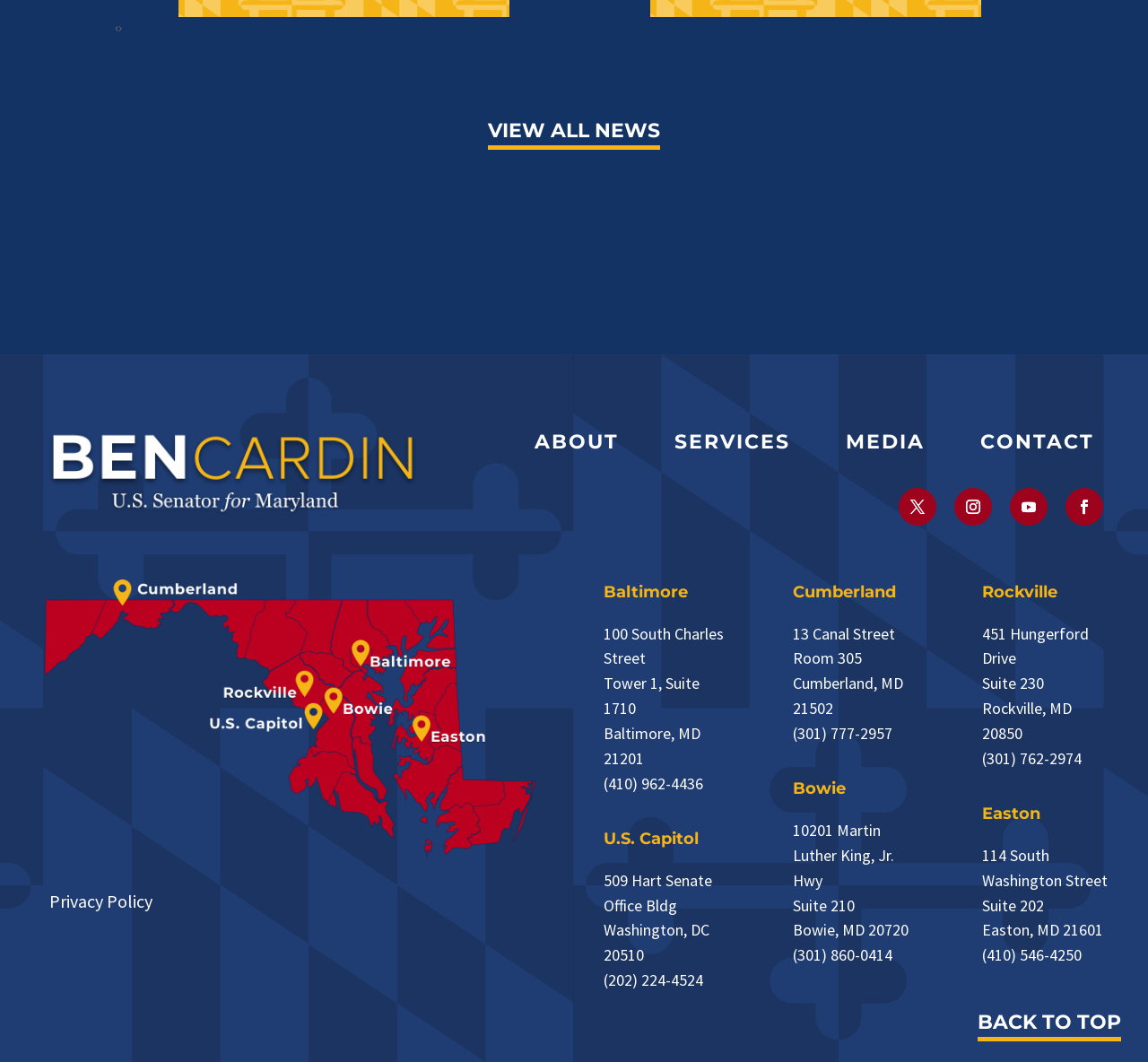Determine the bounding box for the described HTML element: "Privacy Policy". Ensure the coordinates are four float numbers between 0 and 1 in the format [left, top, right, bottom].

[0.043, 0.838, 0.133, 0.859]